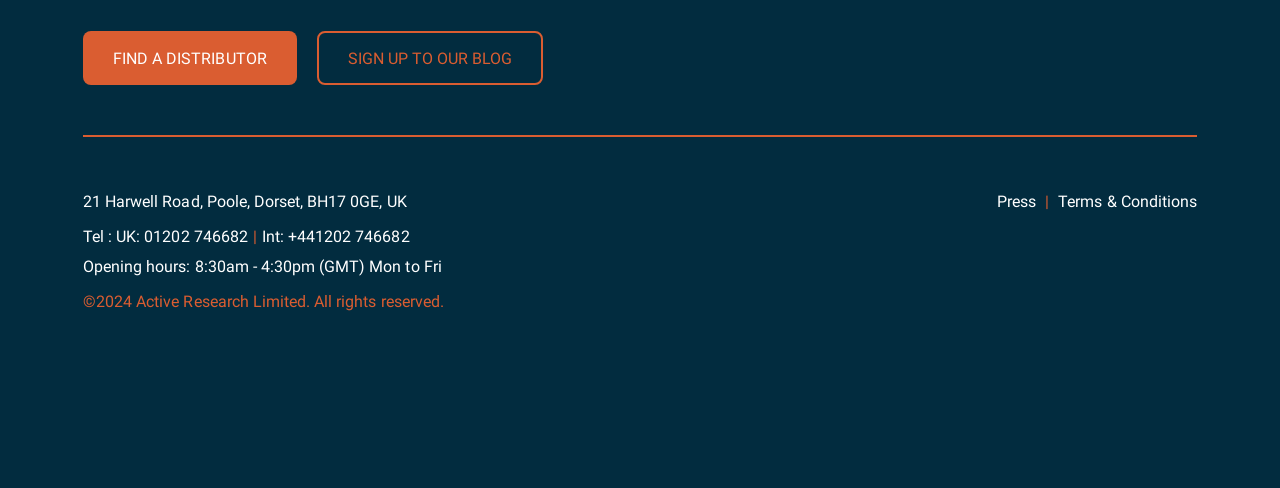Please identify the bounding box coordinates of the region to click in order to complete the given instruction: "Find a distributor". The coordinates should be four float numbers between 0 and 1, i.e., [left, top, right, bottom].

[0.065, 0.064, 0.232, 0.174]